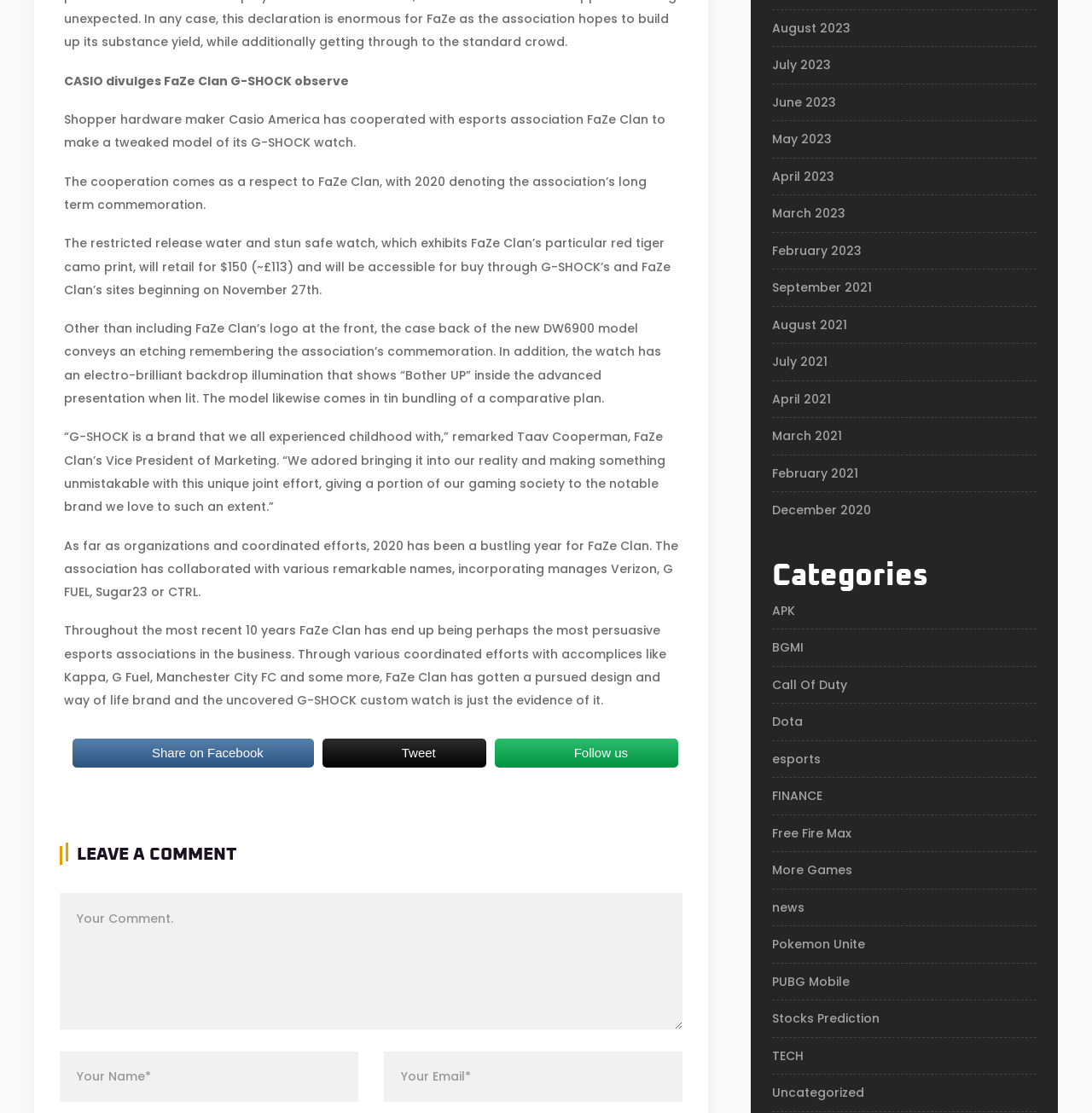Find the bounding box coordinates of the clickable element required to execute the following instruction: "View August 2023". Provide the coordinates as four float numbers between 0 and 1, i.e., [left, top, right, bottom].

[0.707, 0.018, 0.779, 0.034]